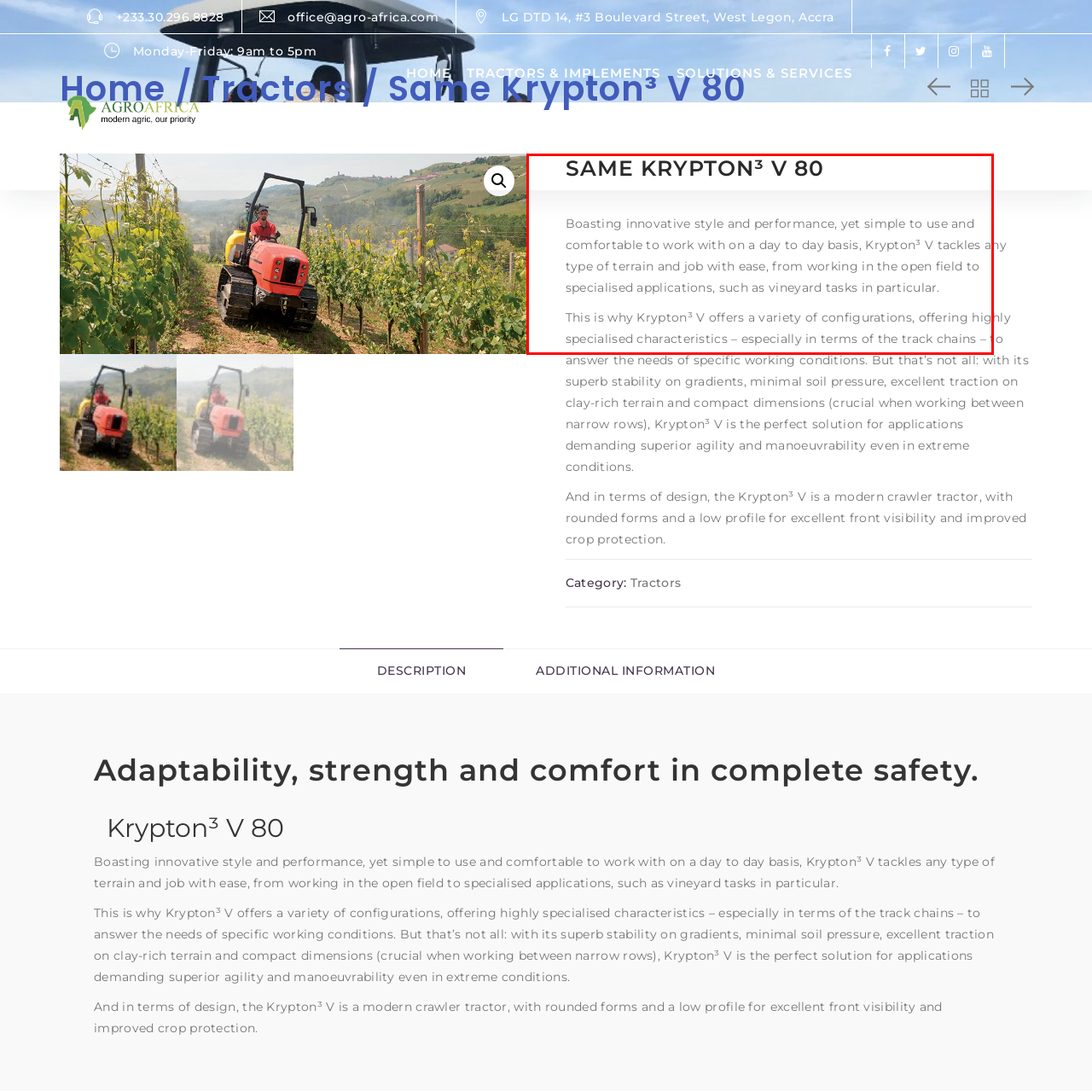Take a close look at the image marked with a red boundary and thoroughly answer the ensuing question using the information observed in the image:
What is the tractor's design priority?

The caption states that the design of the tractor prioritizes stability on gradients, minimal soil pressure, and excellent traction, making it suitable for challenging environments while ensuring superior agility and maneuverability.